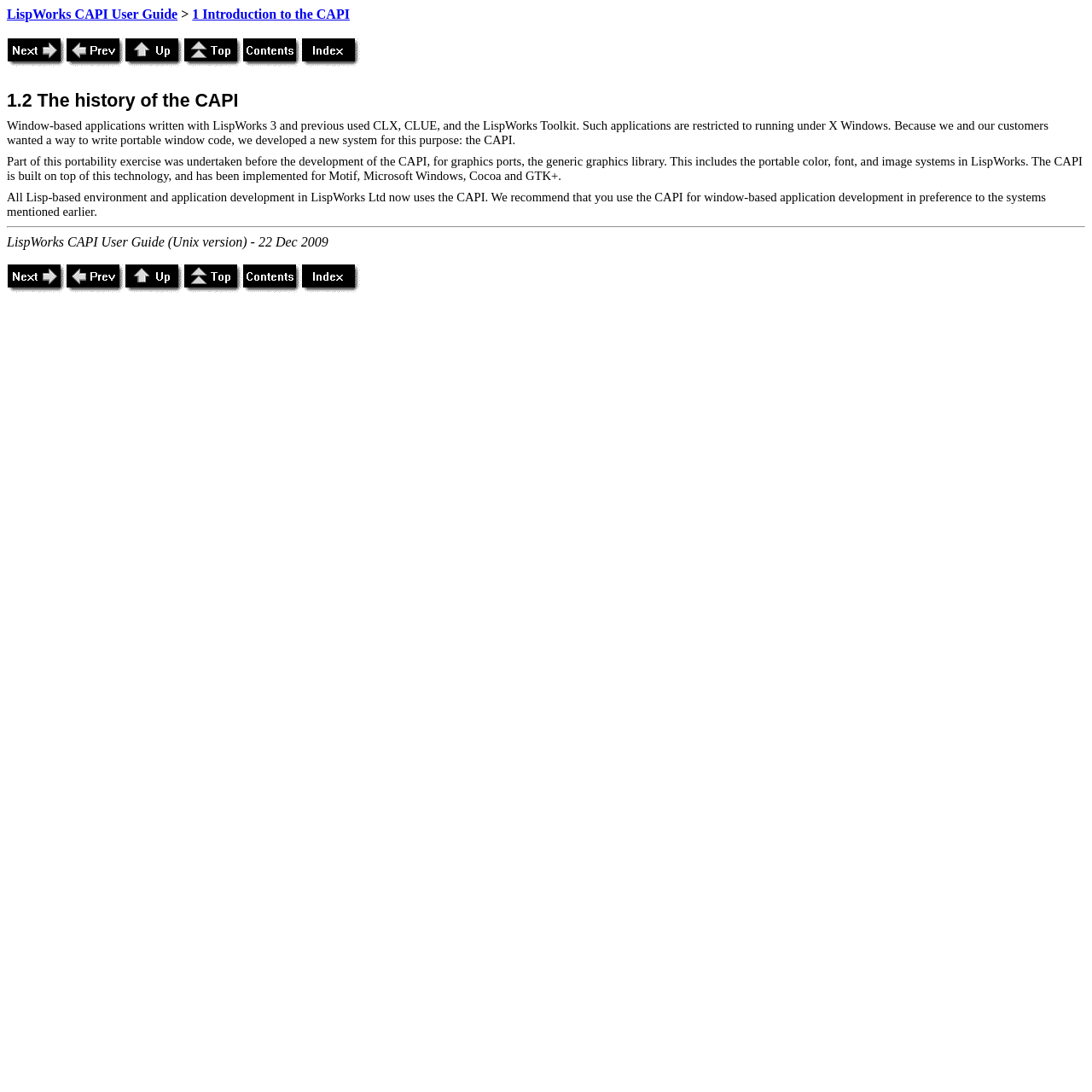Locate the bounding box coordinates of the area that needs to be clicked to fulfill the following instruction: "Go to the HOME page". The coordinates should be in the format of four float numbers between 0 and 1, namely [left, top, right, bottom].

None